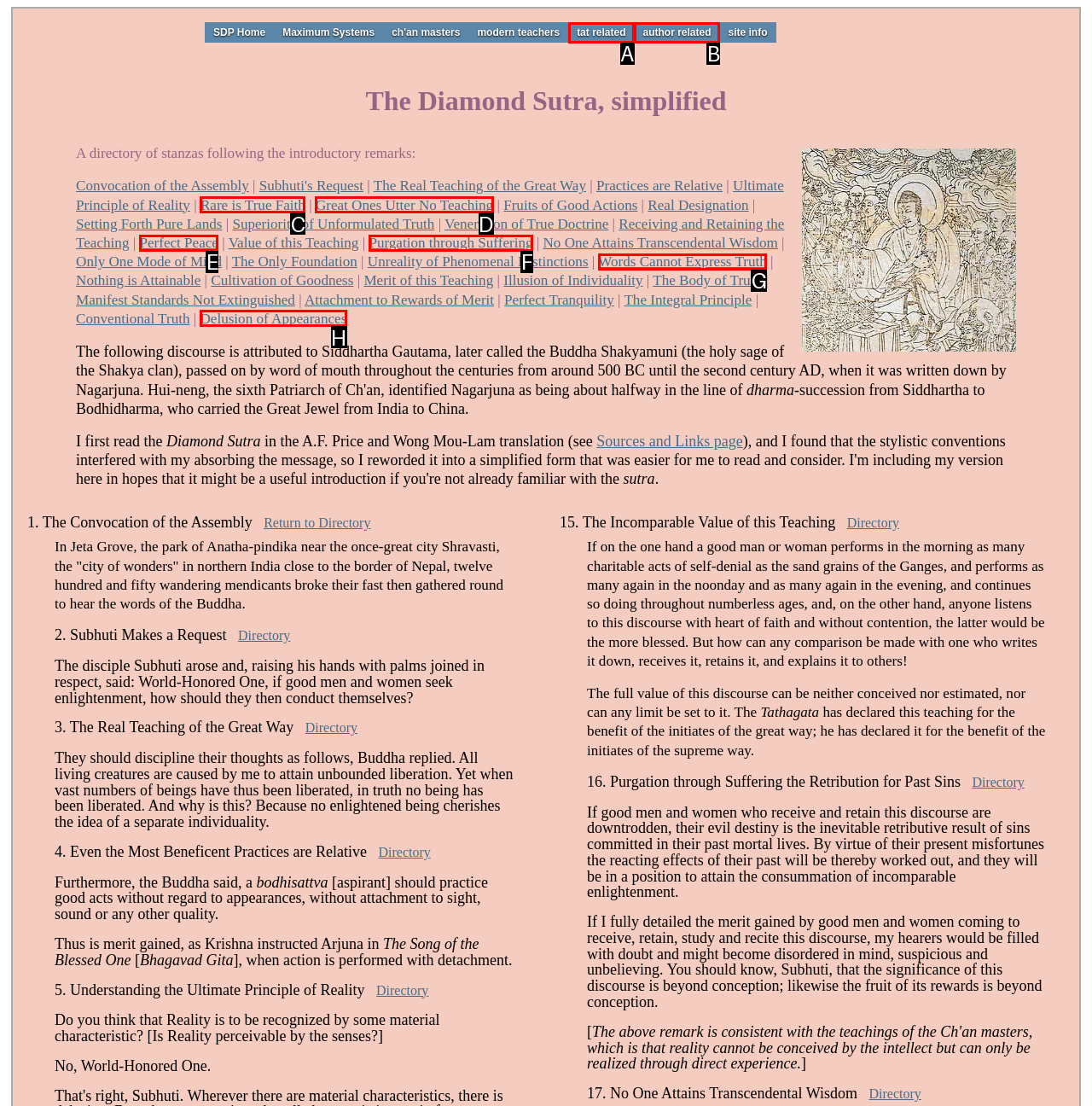From the available choices, determine which HTML element fits this description: Great Ones Utter No Teaching Respond with the correct letter.

D